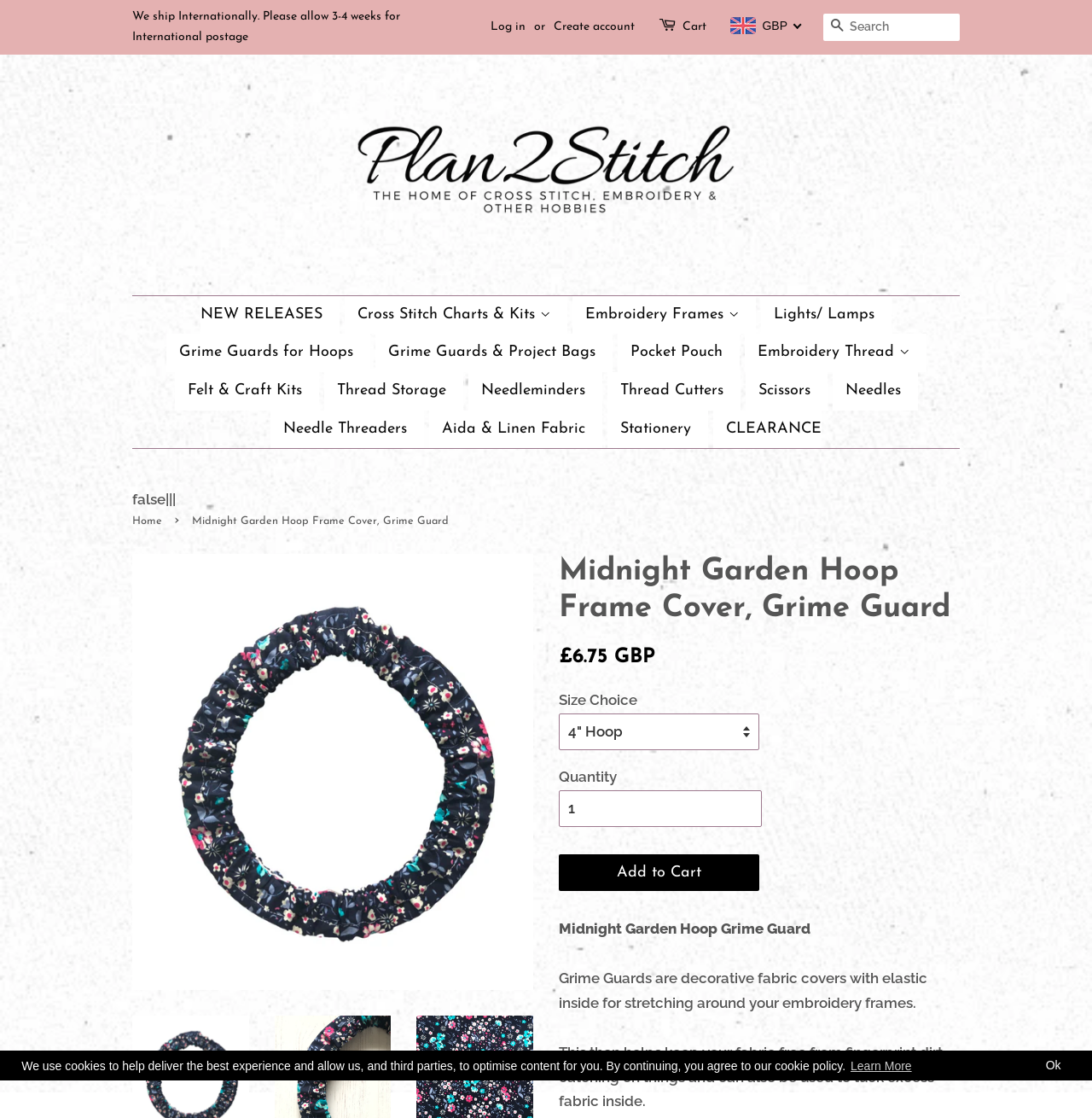Determine the webpage's heading and output its text content.

Midnight Garden Hoop Frame Cover, Grime Guard